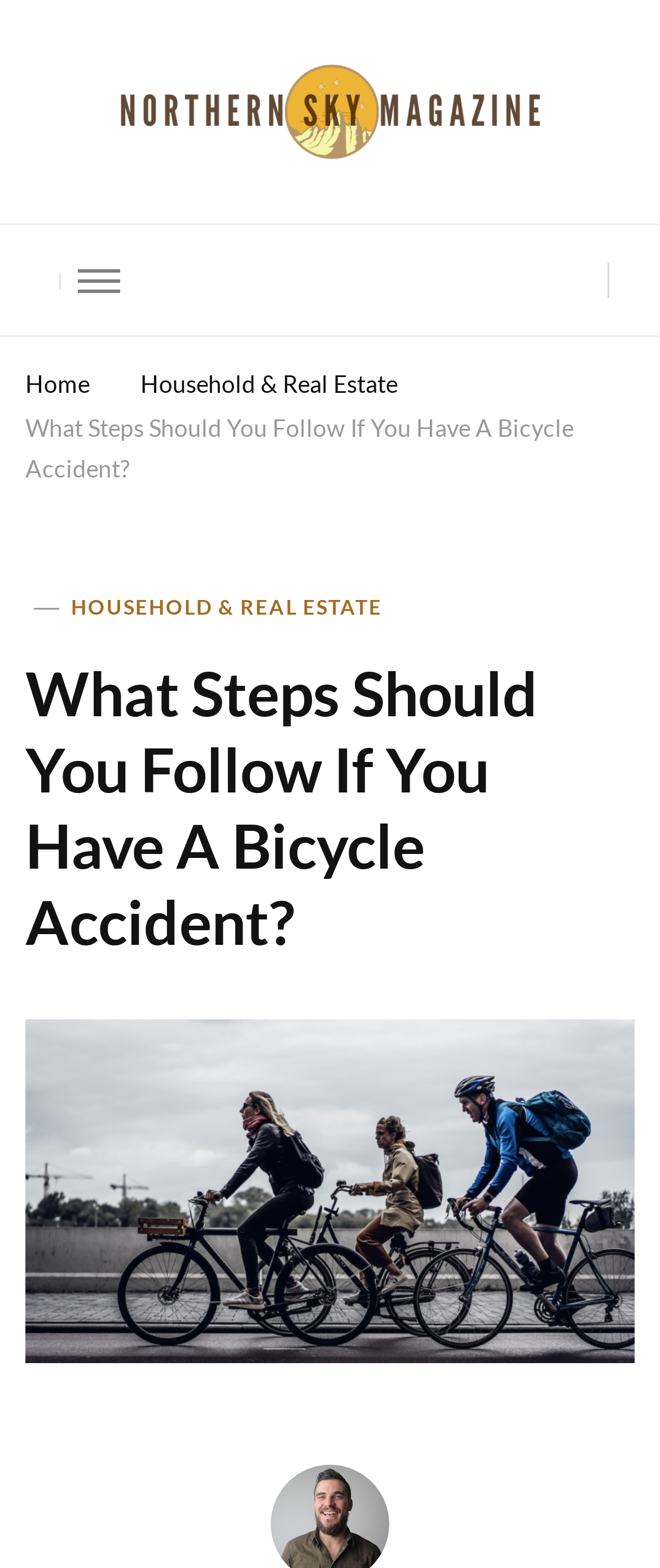Please find the bounding box coordinates (top-left x, top-left y, bottom-right x, bottom-right y) in the screenshot for the UI element described as follows: Northern Sky Magazine

[0.038, 0.11, 0.736, 0.152]